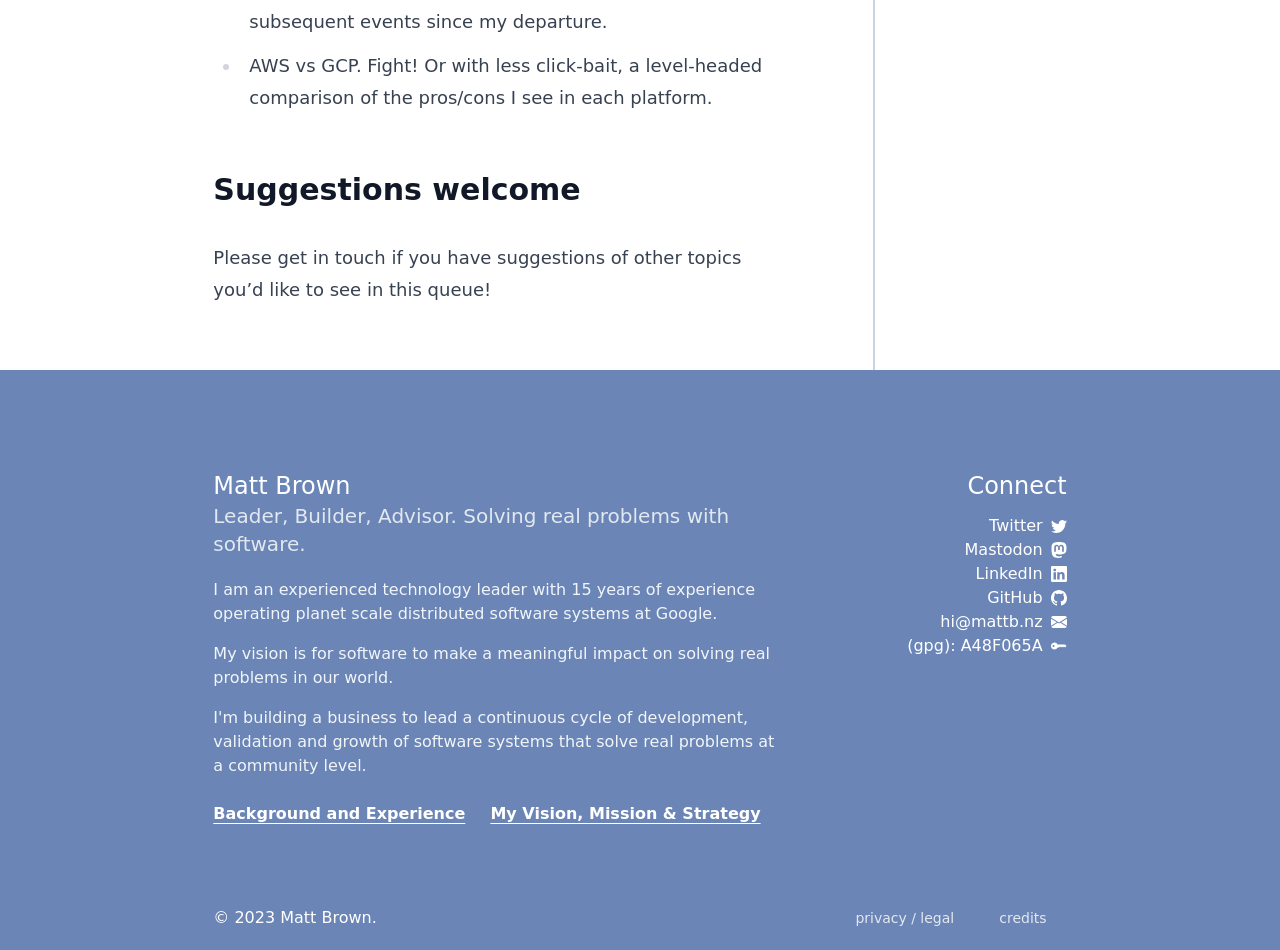Kindly respond to the following question with a single word or a brief phrase: 
What is the author's profession?

Technology leader